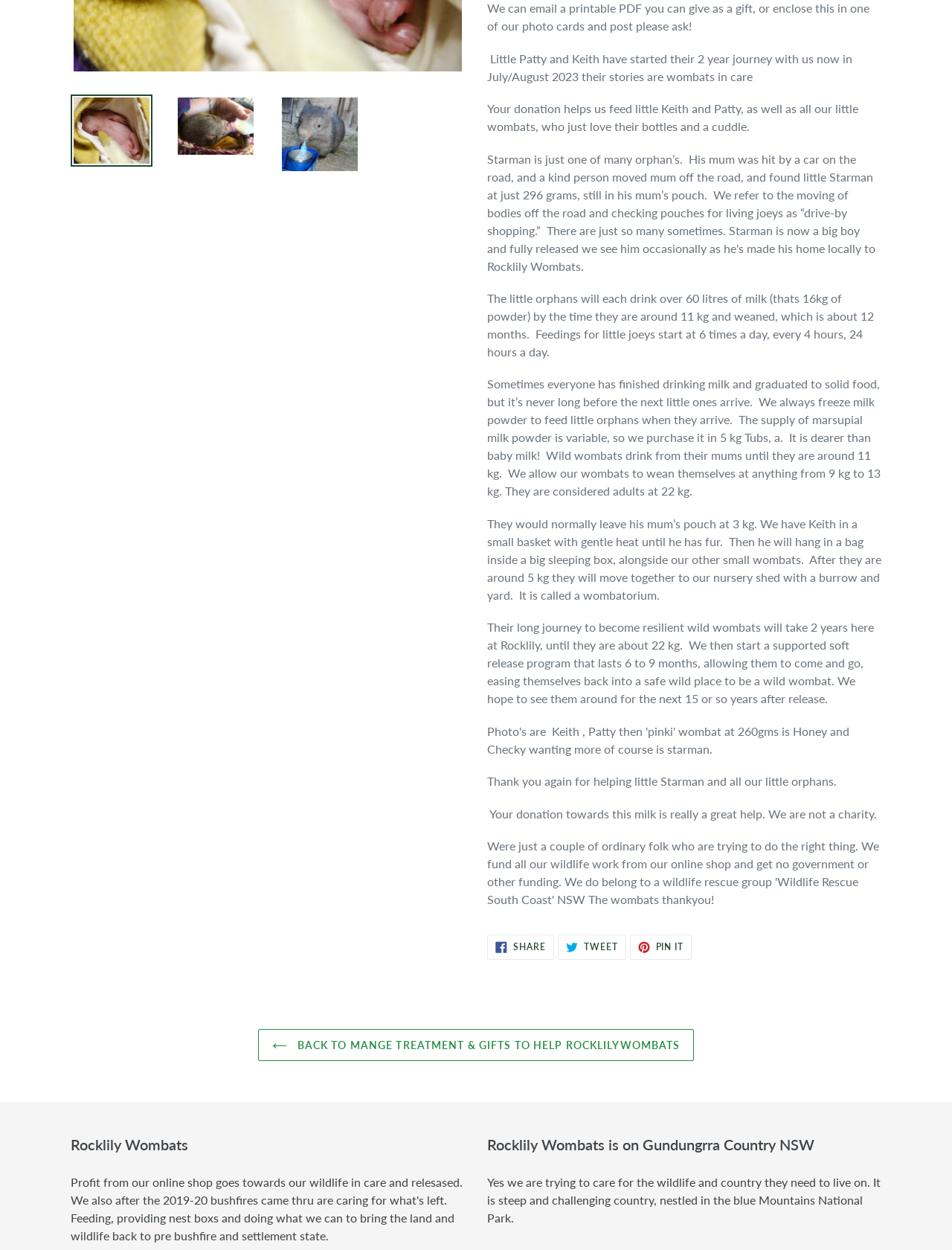Identify the bounding box for the UI element described as: "Tweet Tweet on Twitter". Ensure the coordinates are four float numbers between 0 and 1, formatted as [left, top, right, bottom].

[0.586, 0.748, 0.657, 0.768]